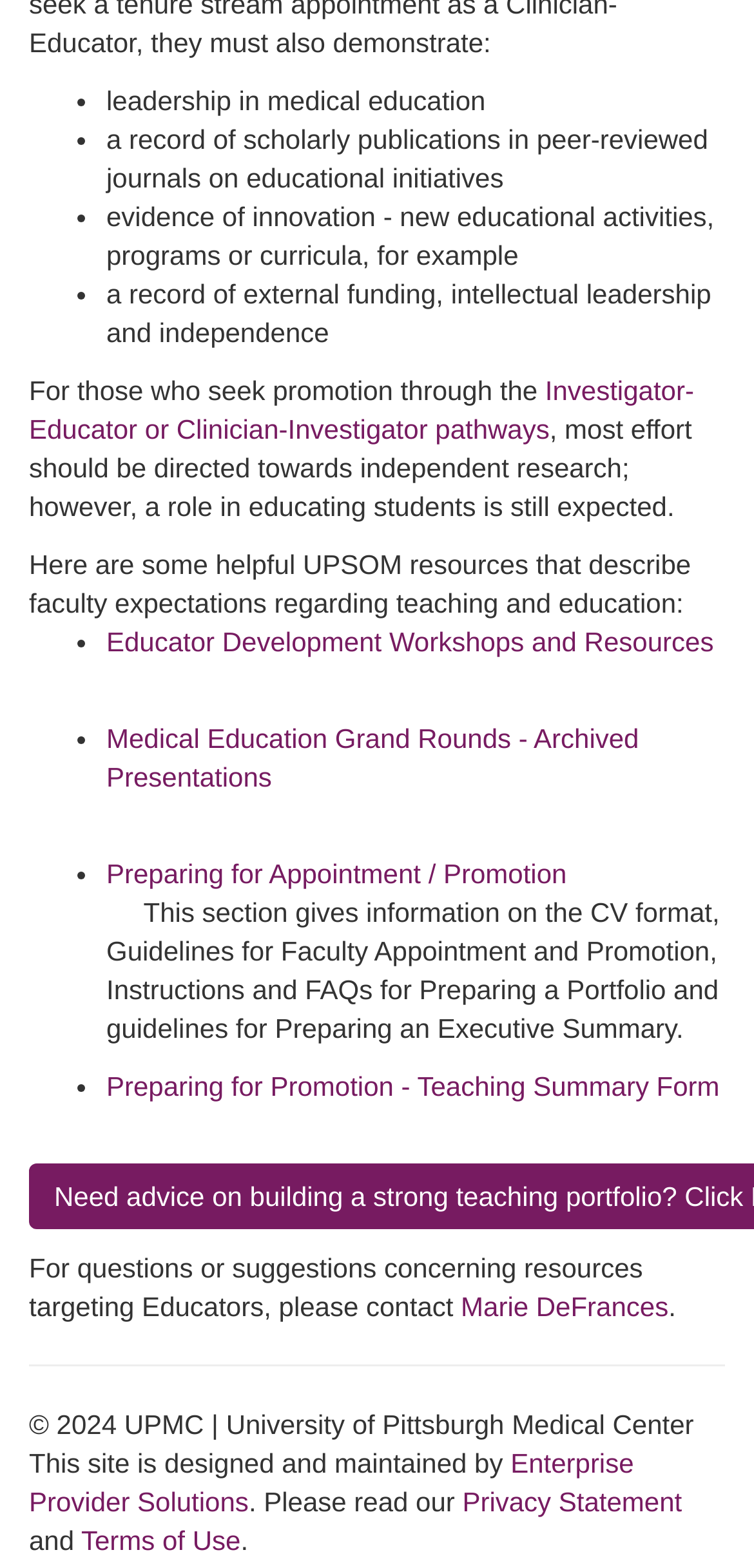What resources are available for educator development?
Refer to the image and give a detailed answer to the question.

The webpage lists several resources available for educator development, including Educator Development Workshops and Resources, Medical Education Grand Rounds - Archived Presentations, and Preparing for Promotion - Teaching Summary Form, which suggests that these resources are available to support faculty in their educational roles.